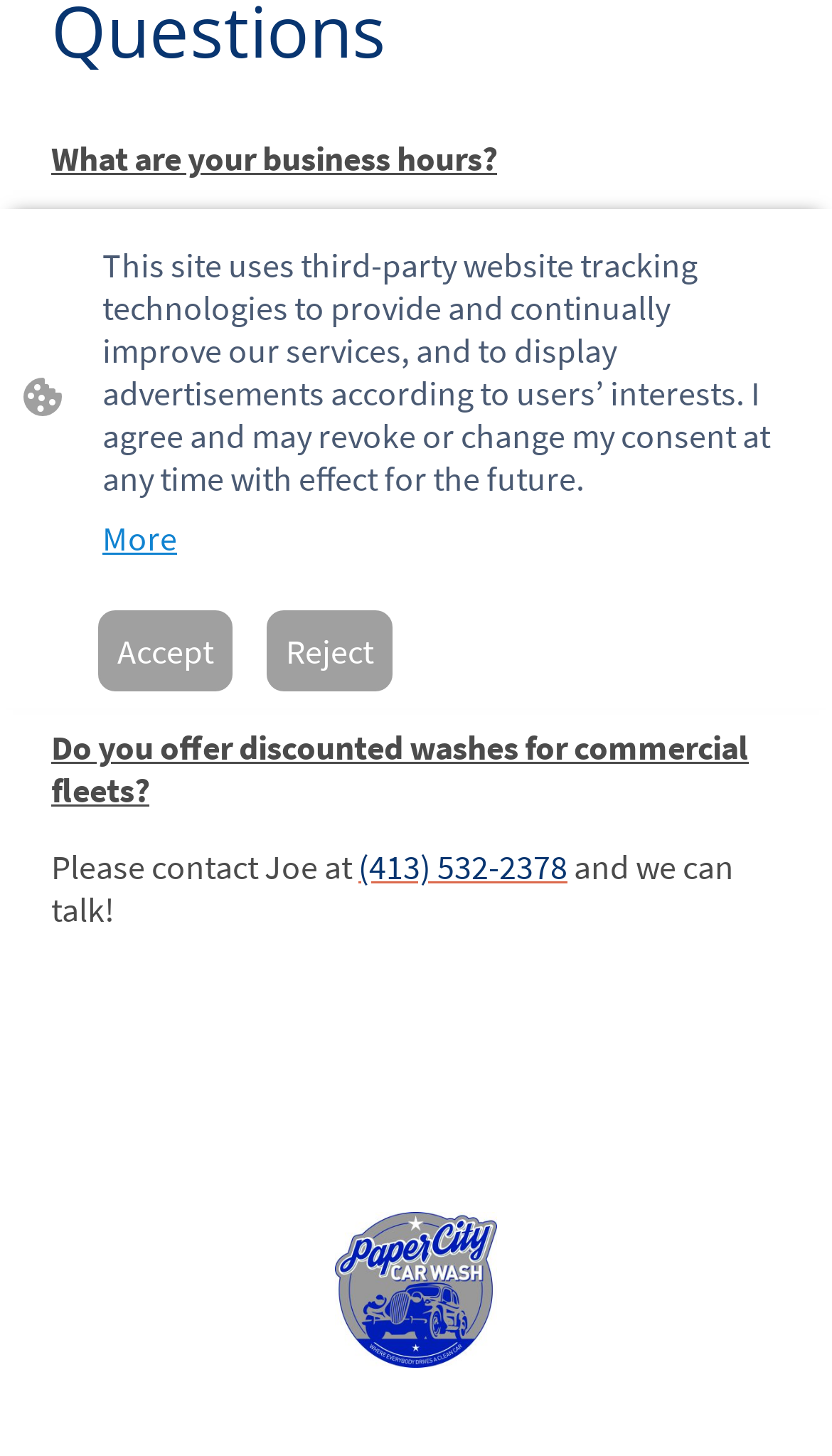Identify the bounding box for the given UI element using the description provided. Coordinates should be in the format (top-left x, top-left y, bottom-right x, bottom-right y) and must be between 0 and 1. Here is the description: (413) 532-2378

[0.431, 0.581, 0.682, 0.61]